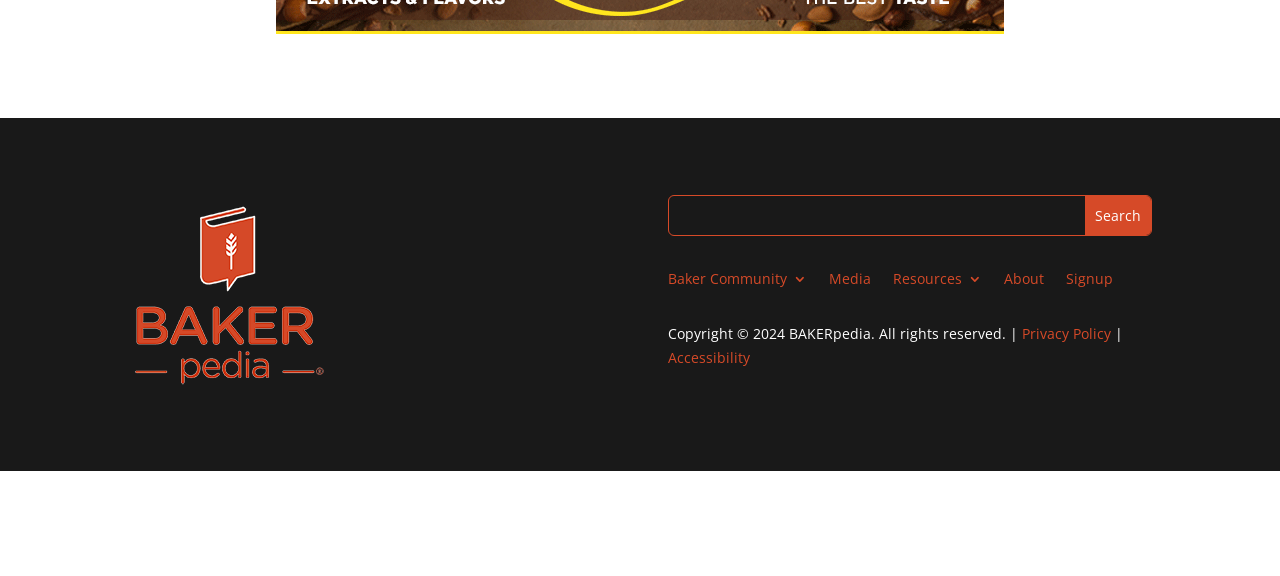Please respond to the question using a single word or phrase:
What is the copyright year of this website?

2024